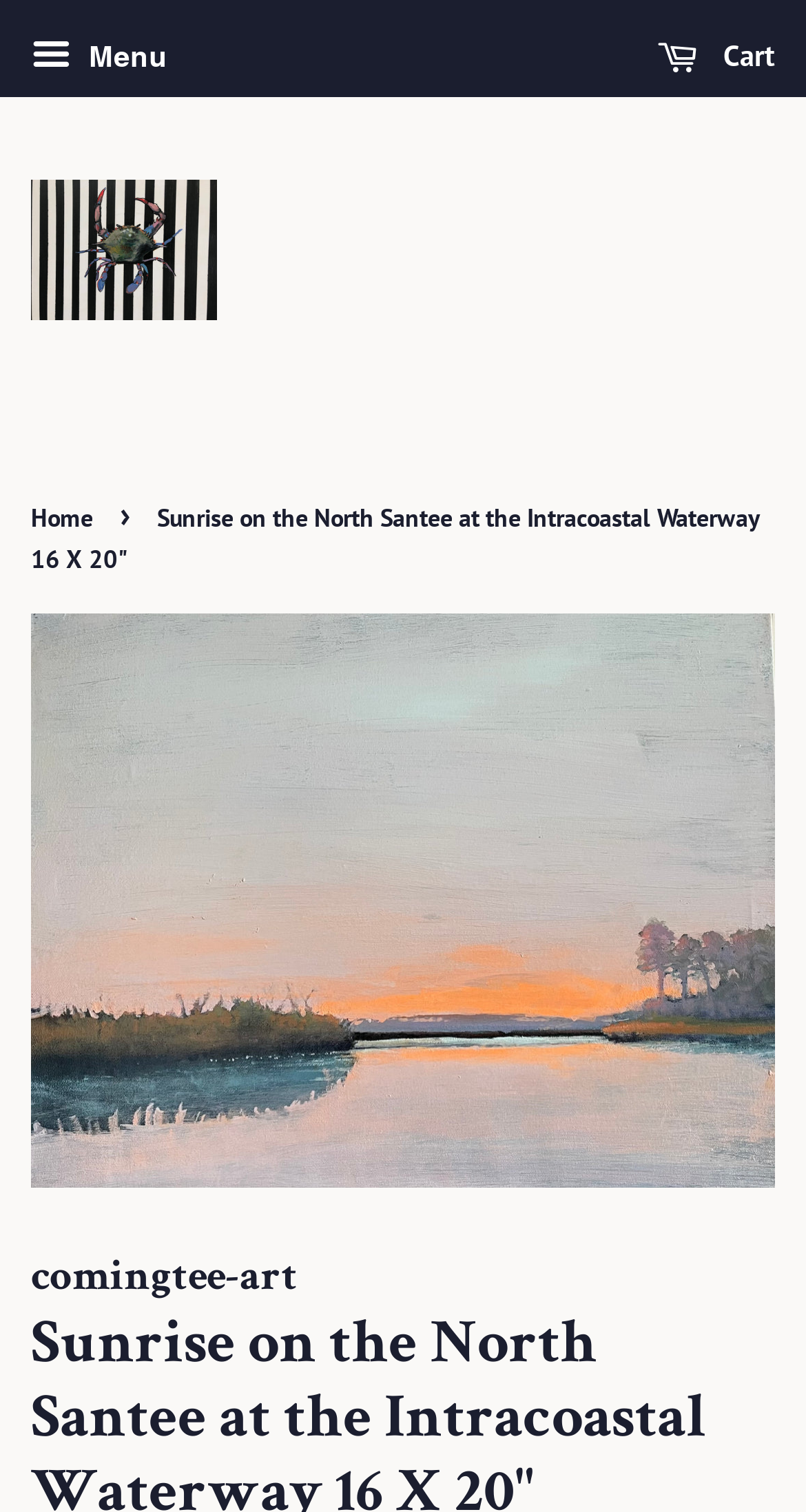Determine the bounding box coordinates for the UI element described. Format the coordinates as (top-left x, top-left y, bottom-right x, bottom-right y) and ensure all values are between 0 and 1. Element description: Cart 0

[0.815, 0.016, 0.962, 0.062]